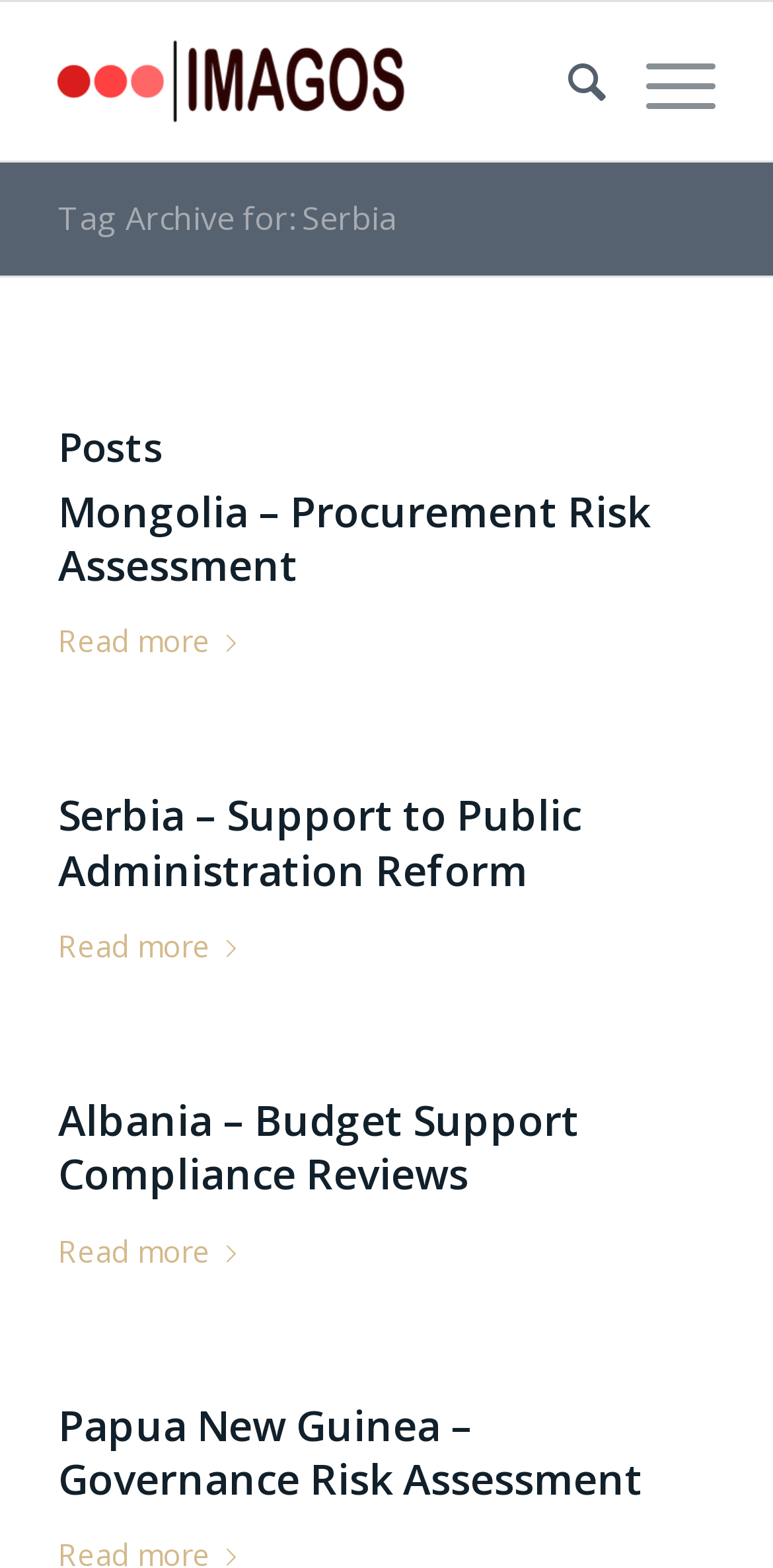What is the topic of the last article?
Analyze the image and deliver a detailed answer to the question.

The last article is located at the bottom of the webpage and has a header that reads 'Papua New Guinea – Governance Risk Assessment', which indicates that the article is about governance risk assessment in Papua New Guinea.